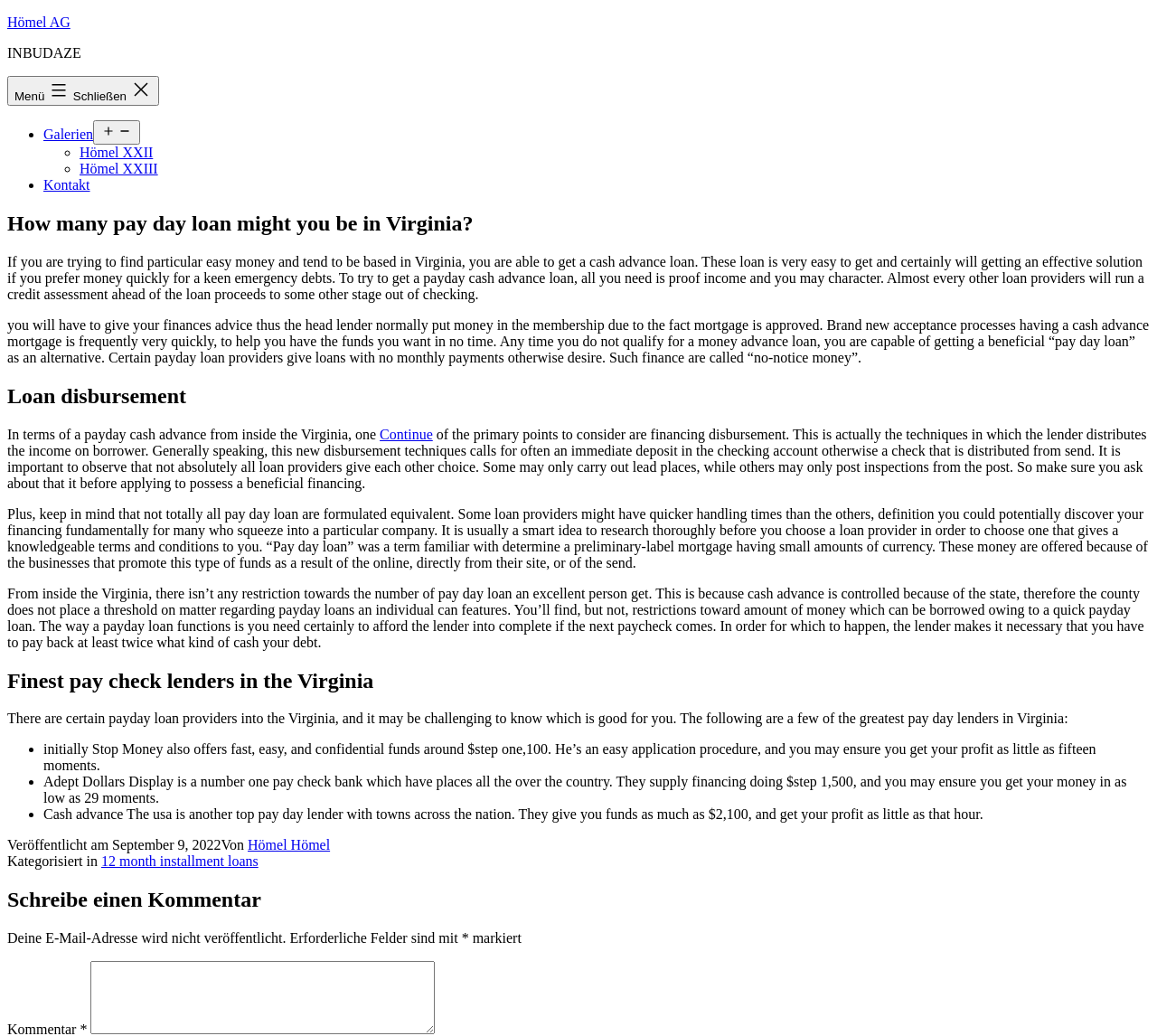Using the information in the image, give a comprehensive answer to the question: 
How do payday loan lenders typically disburse funds to borrowers?

The webpage explains that payday loan lenders typically disburse funds to borrowers through either a direct deposit into their checking account or a check sent by mail.